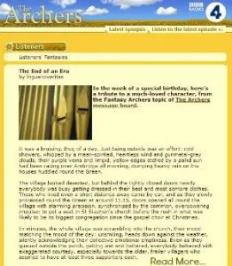Please answer the following question using a single word or phrase: What is the series related to the cherished character?

The Archers